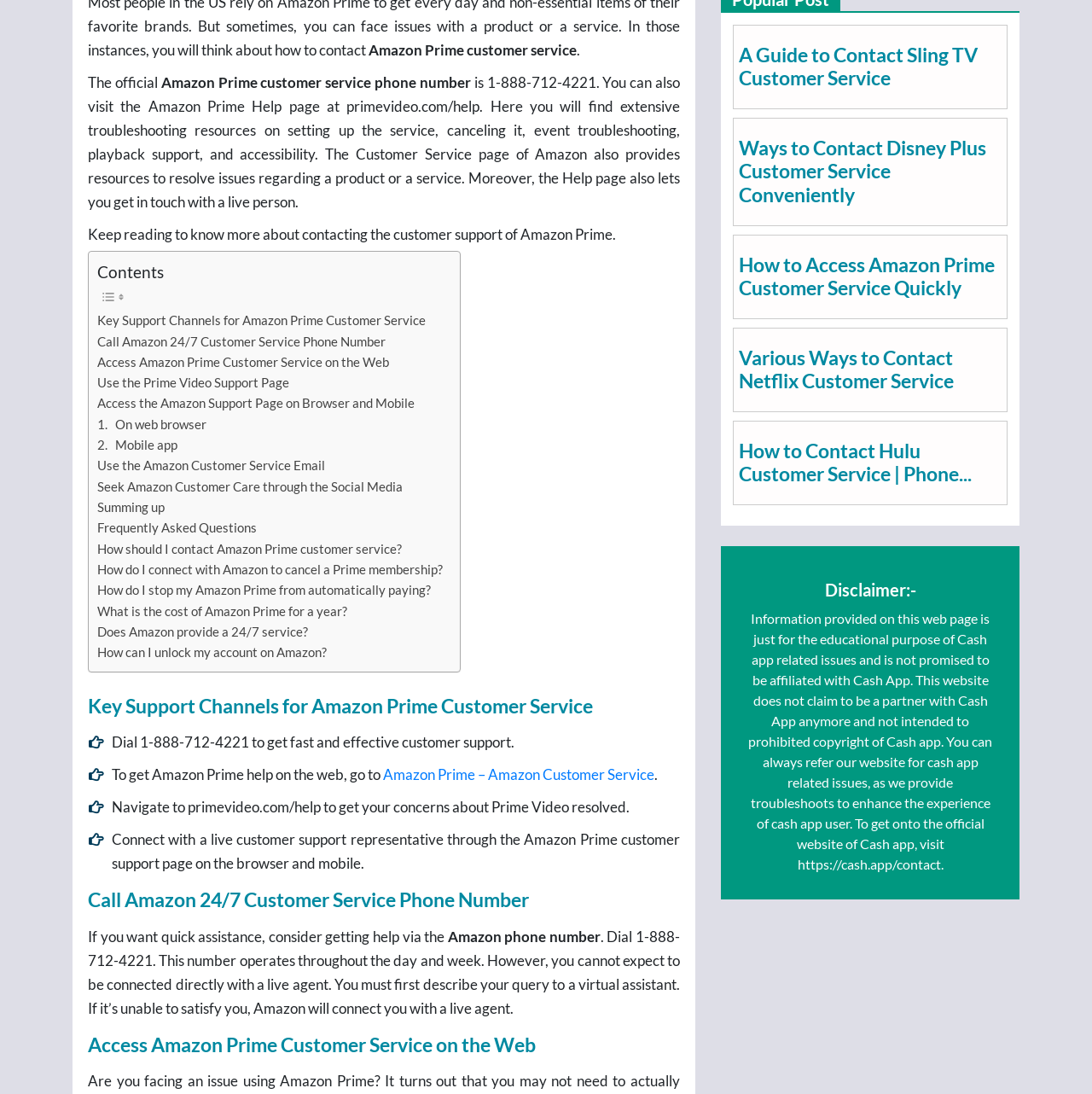Determine the bounding box for the UI element as described: "2. Mobile app". The coordinates should be represented as four float numbers between 0 and 1, formatted as [left, top, right, bottom].

[0.102, 0.437, 0.18, 0.45]